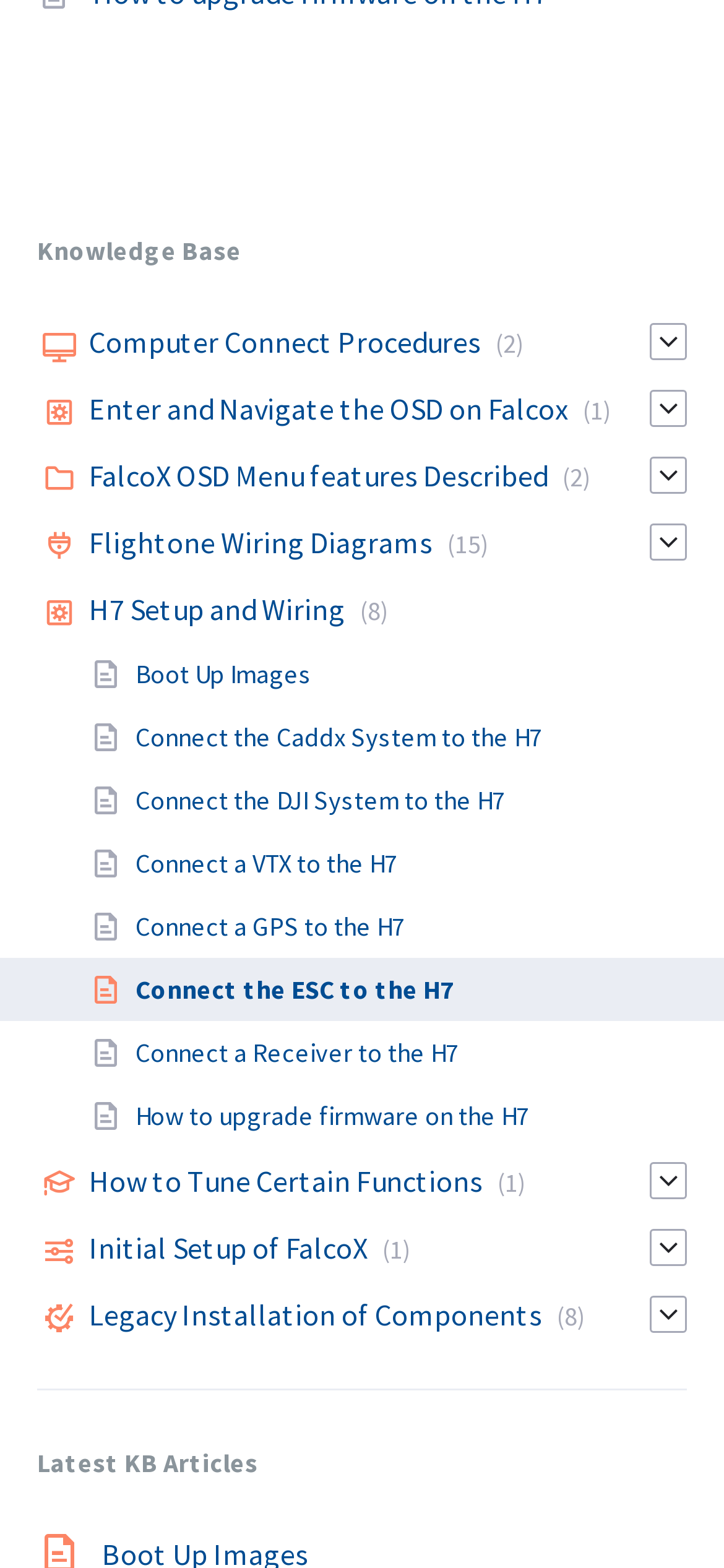Determine the bounding box coordinates of the element that should be clicked to execute the following command: "View 'Boot Up Images'".

[0.187, 0.419, 0.431, 0.44]